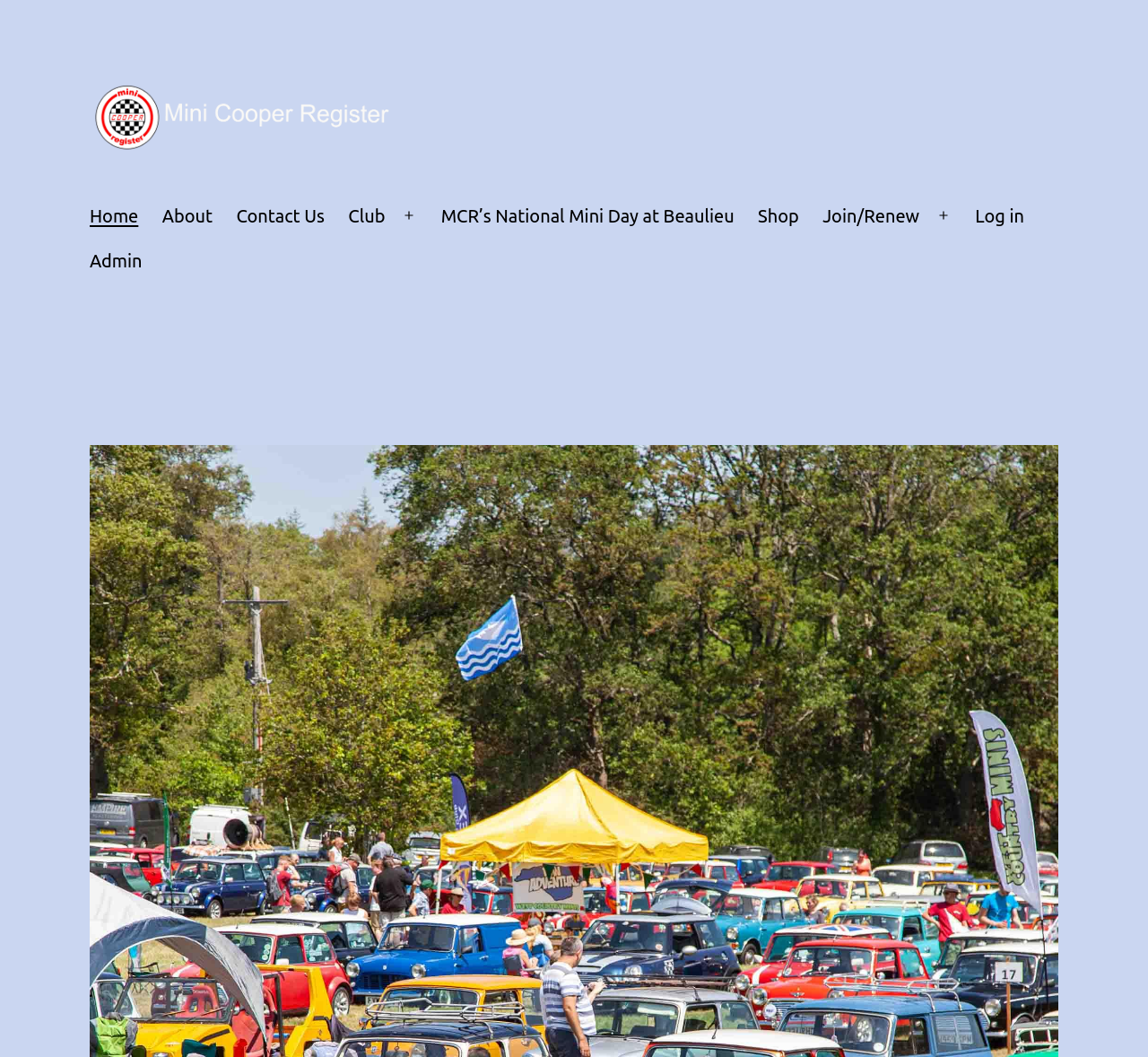Please reply with a single word or brief phrase to the question: 
What is the text of the first link in the primary menu?

Home